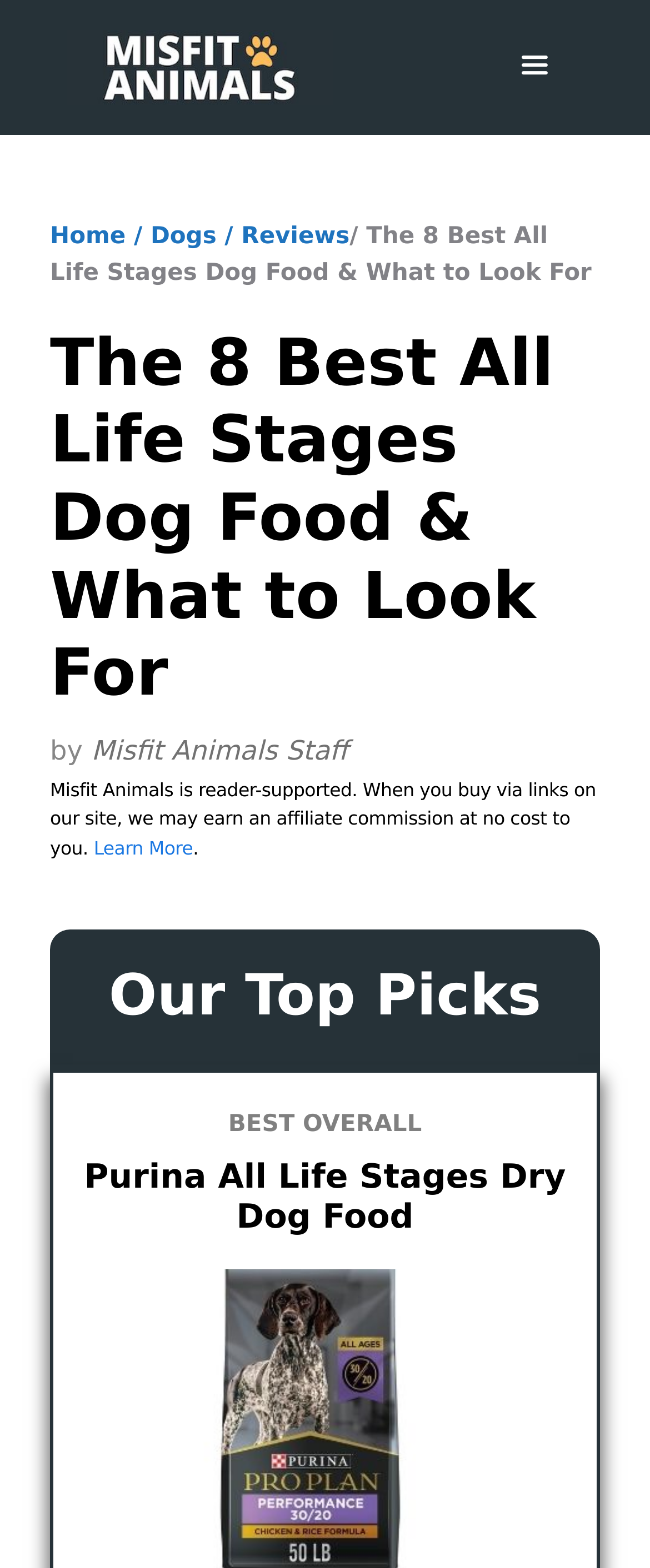Using the details in the image, give a detailed response to the question below:
What is the ranking of Purina All Life Stages Dry Dog Food?

I looked at the heading elements on the webpage and found that 'Purina All Life Stages Dry Dog Food' is ranked as 'BEST OVERALL'.